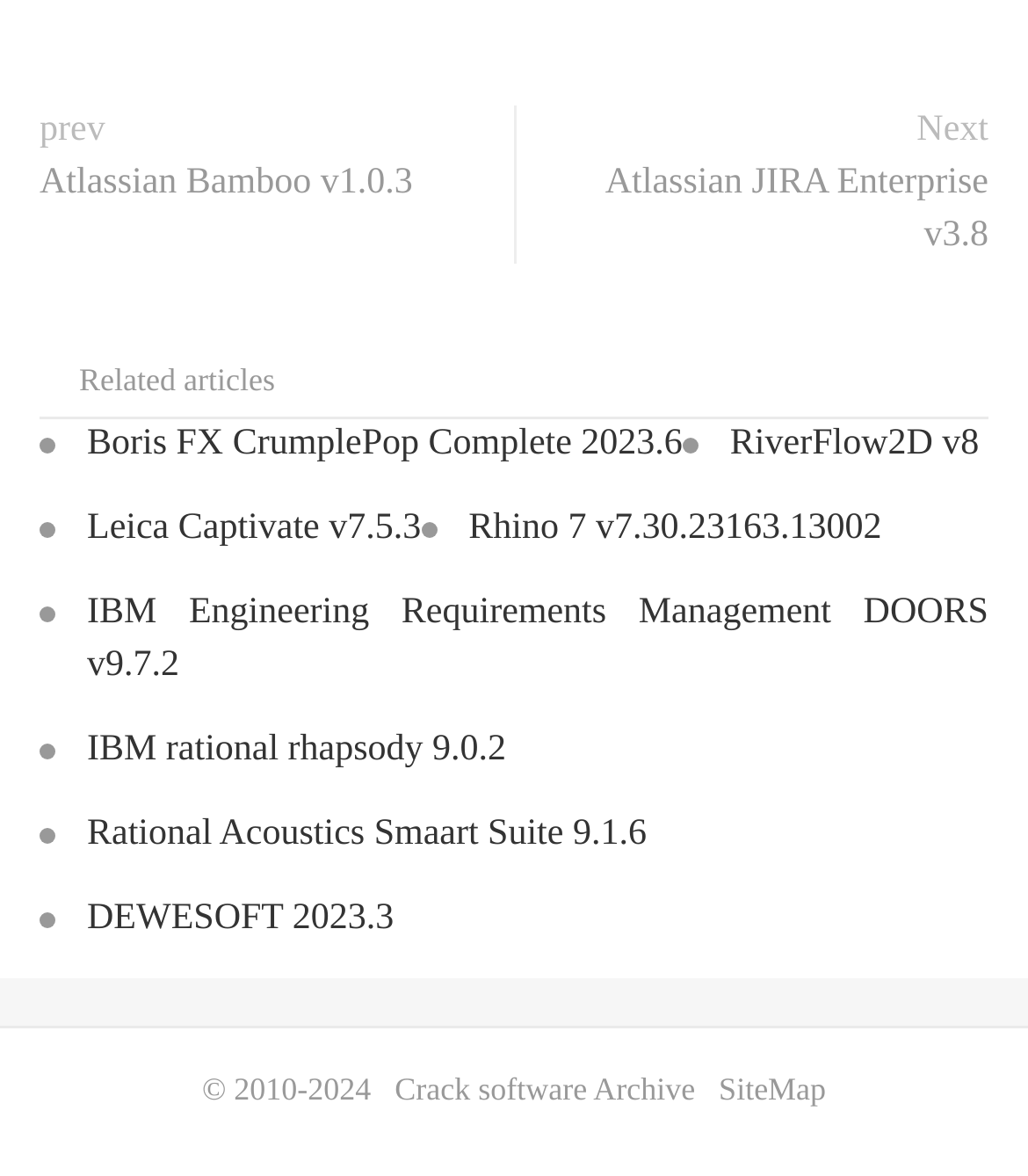What is the purpose of the 'prev' and 'next' buttons?
Utilize the image to construct a detailed and well-explained answer.

The 'prev' and 'next' buttons are likely used for navigation, allowing users to move between different pages or sections of the software archive. The presence of these buttons suggests that there is more content beyond what is currently displayed on the webpage.